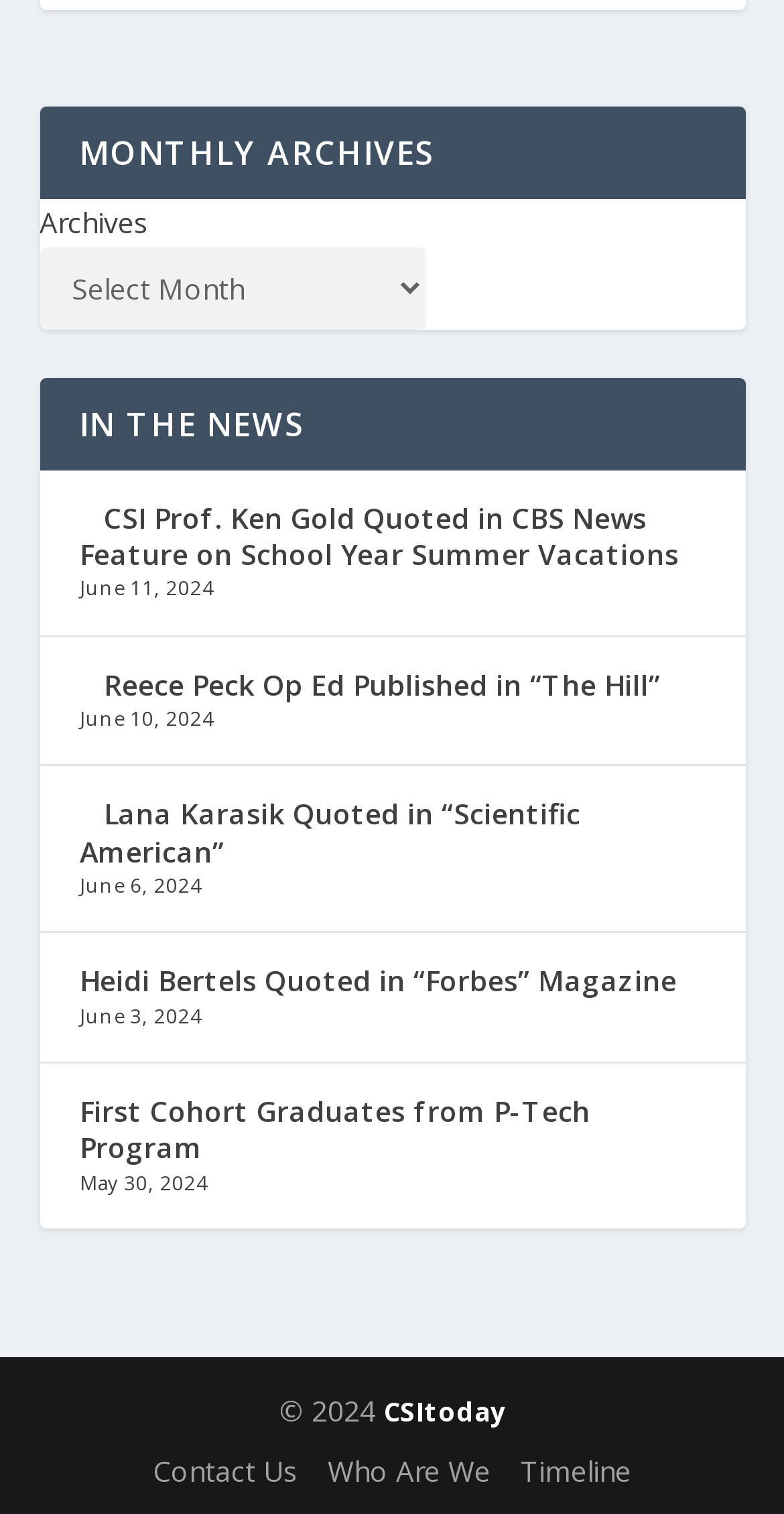Could you find the bounding box coordinates of the clickable area to complete this instruction: "Contact Us"?

[0.195, 0.959, 0.379, 0.985]